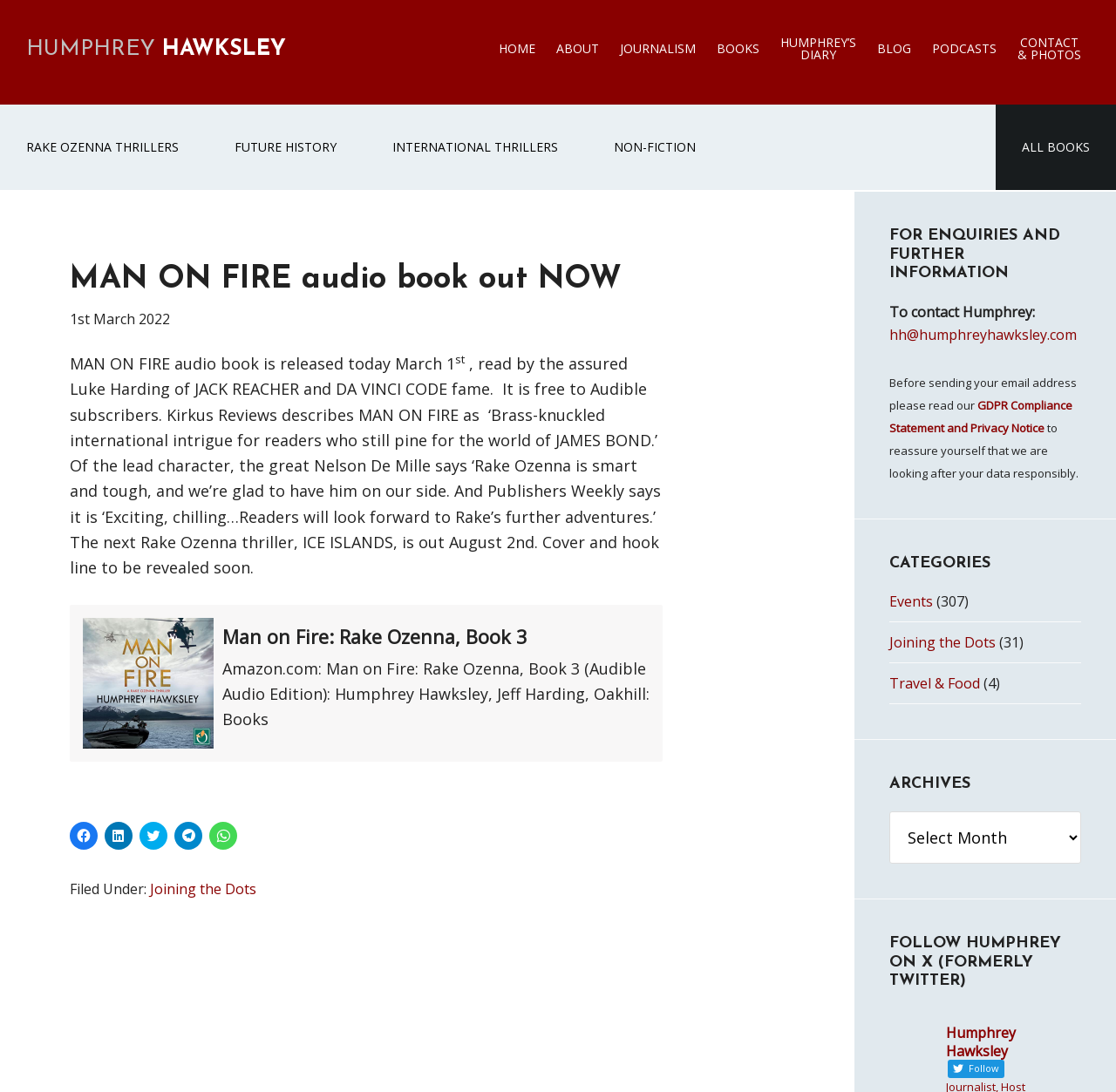Answer the following query with a single word or phrase:
What is the next Rake Ozenna thriller to be released?

ICE ISLANDS